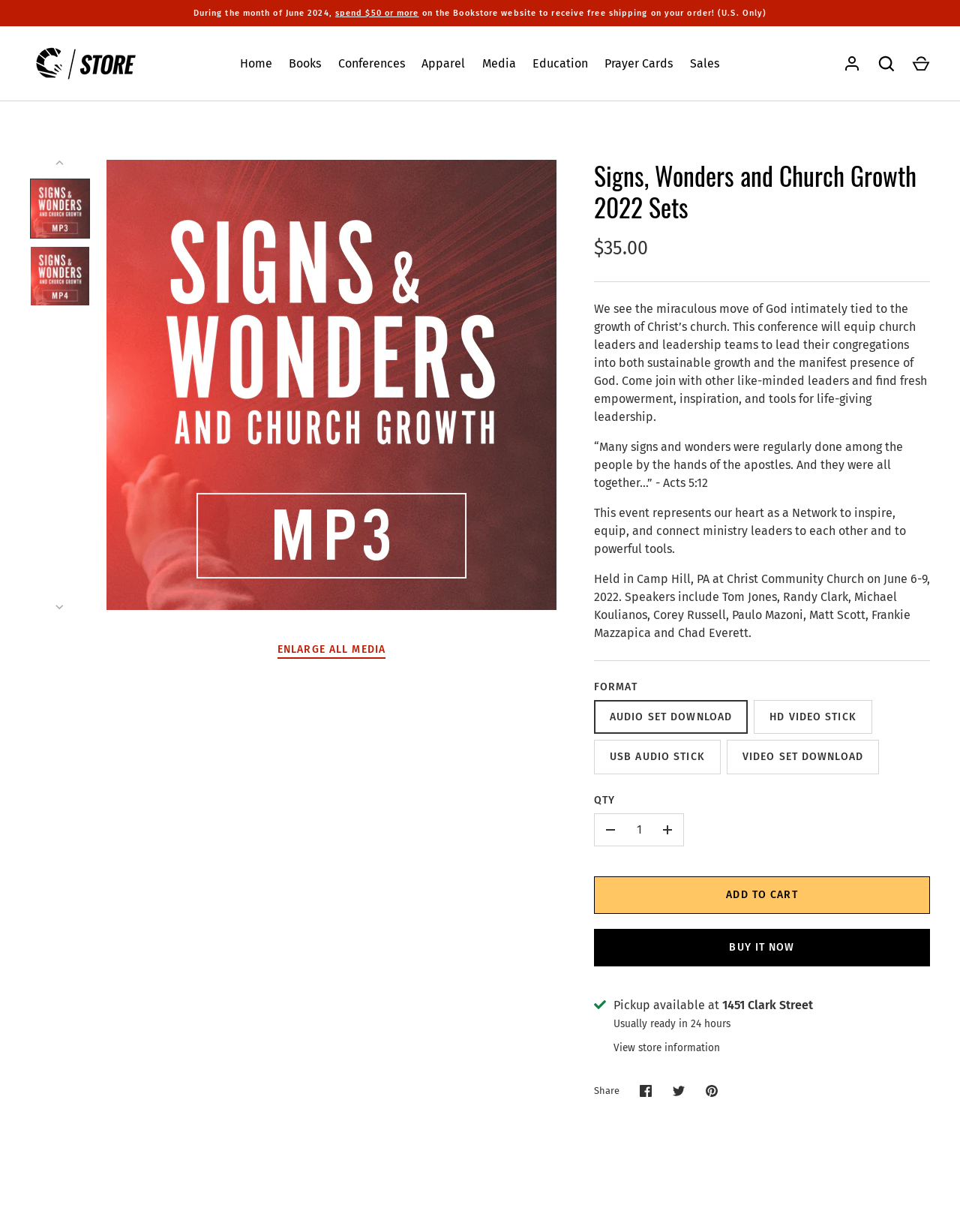What is the price of the 'Signs, Wonders and Church Growth 2022 Sets'?
Give a detailed response to the question by analyzing the screenshot.

The price is mentioned in the static text below the heading 'Signs, Wonders and Church Growth 2022 Sets', which states '$35.00'.